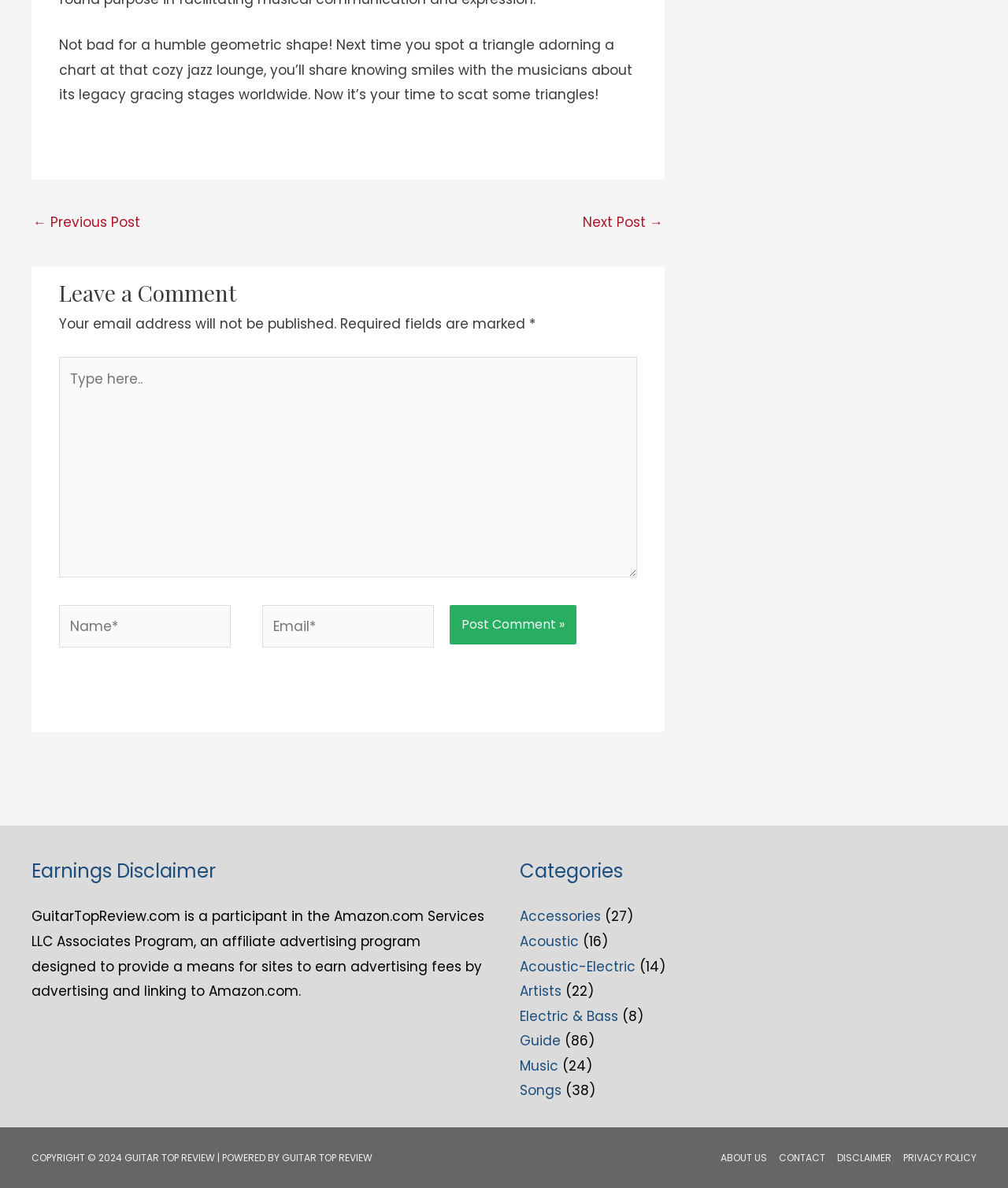Please determine the bounding box coordinates for the UI element described here. Use the format (top-left x, top-left y, bottom-right x, bottom-right y) with values bounded between 0 and 1: Privacy Policy

[0.887, 0.969, 0.969, 0.98]